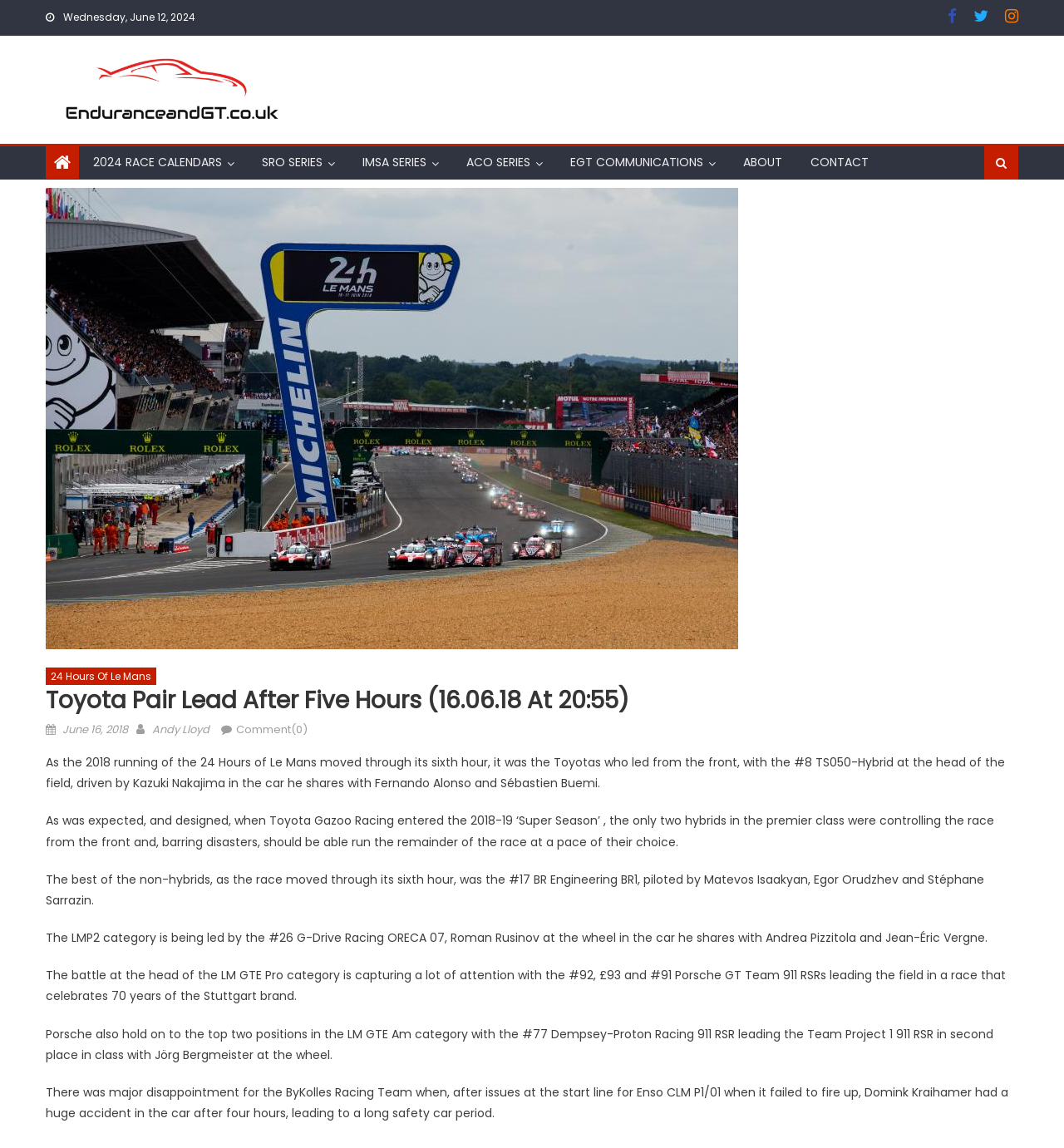Answer this question using a single word or a brief phrase:
Who is driving the #8 TS050-Hybrid?

Kazuki Nakajima